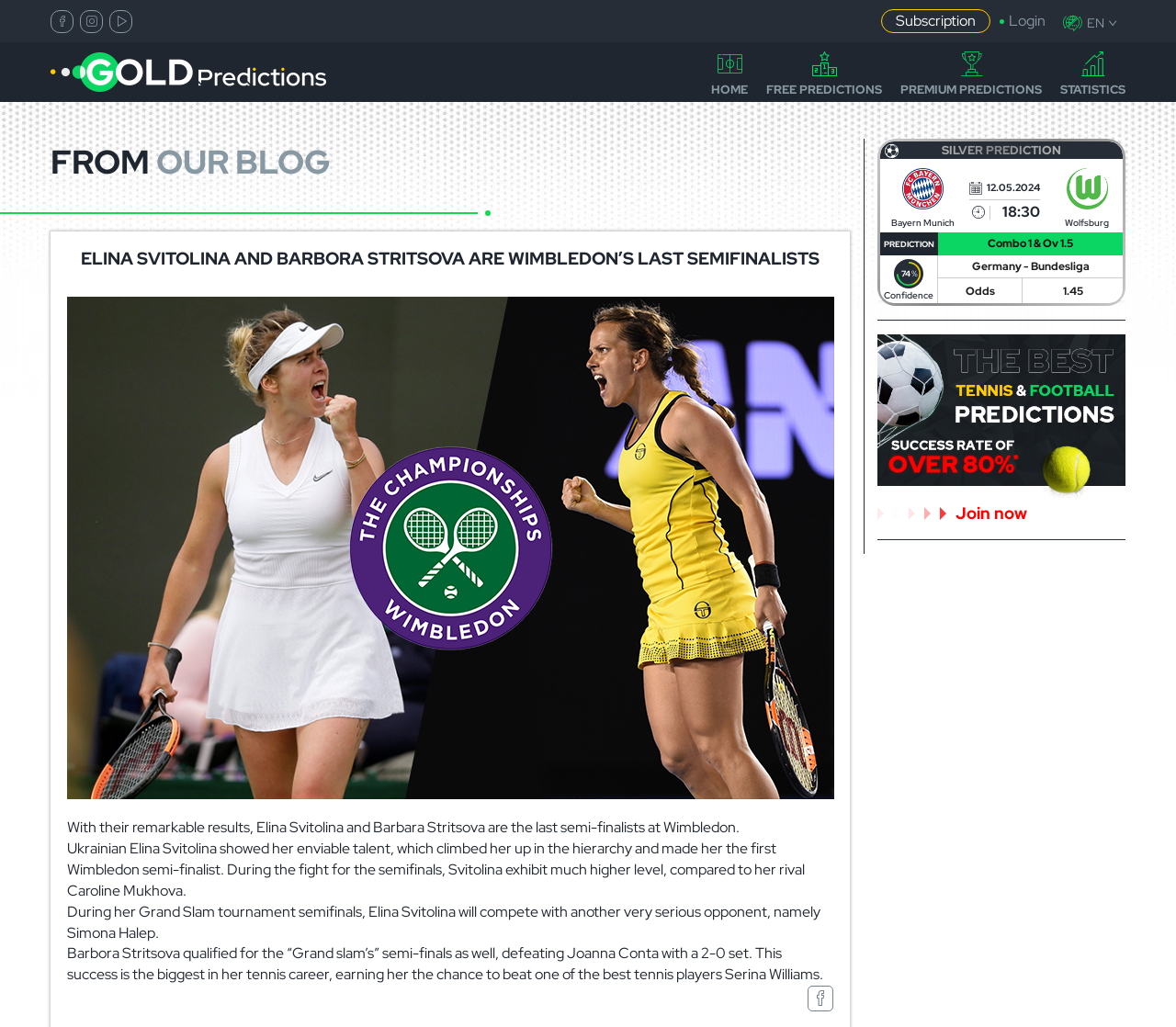Locate the bounding box coordinates of the clickable region necessary to complete the following instruction: "Click on the Facebook link". Provide the coordinates in the format of four float numbers between 0 and 1, i.e., [left, top, right, bottom].

[0.043, 0.009, 0.062, 0.032]